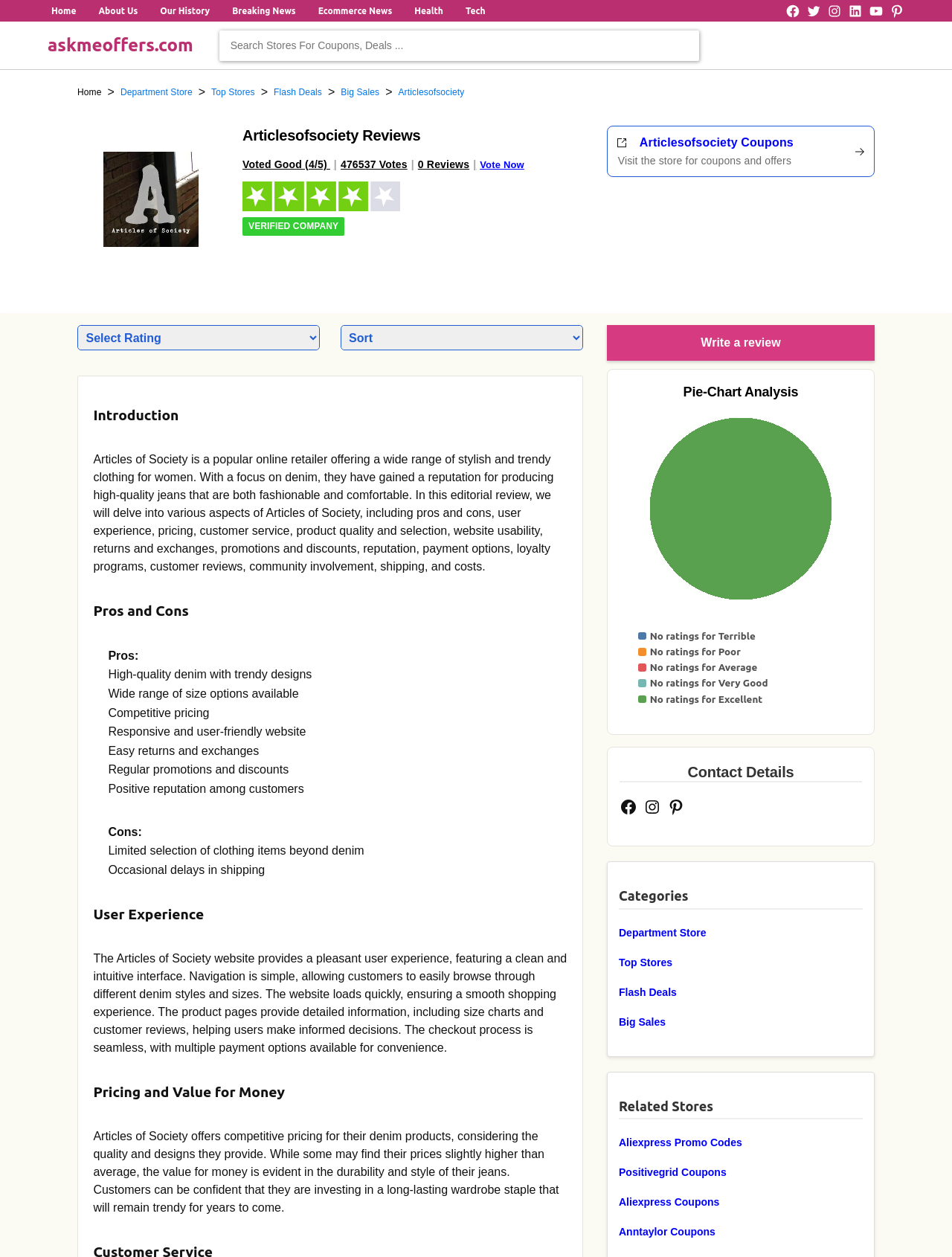Identify the first-level heading on the webpage and generate its text content.

Articlesofsociety Reviews

Voted Good (4/5) 

476537 Votes

0 Reviews

Vote Now